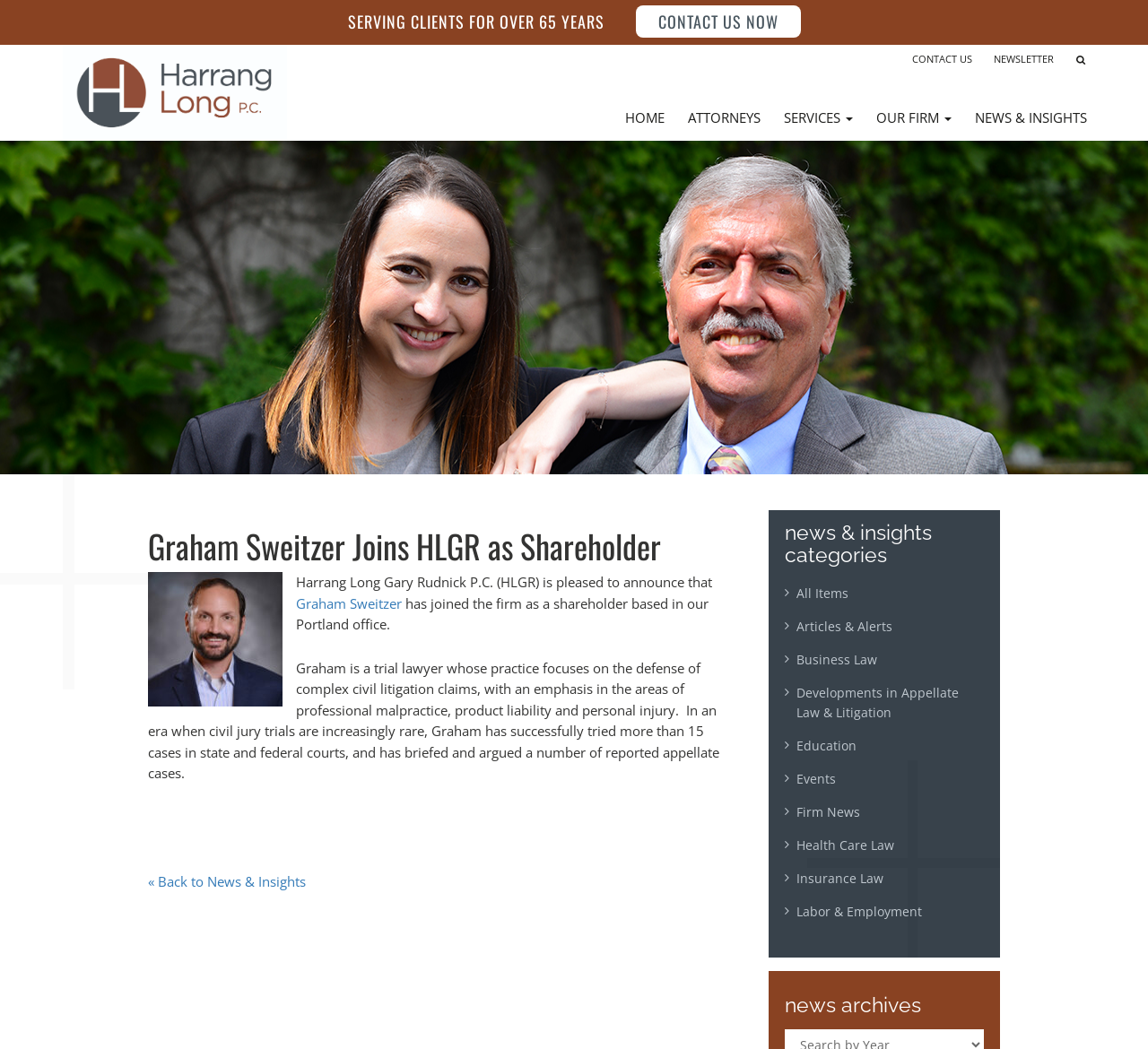Please identify the bounding box coordinates of the element I should click to complete this instruction: 'Read more about 'Graham Sweitzer''. The coordinates should be given as four float numbers between 0 and 1, like this: [left, top, right, bottom].

[0.258, 0.566, 0.35, 0.583]